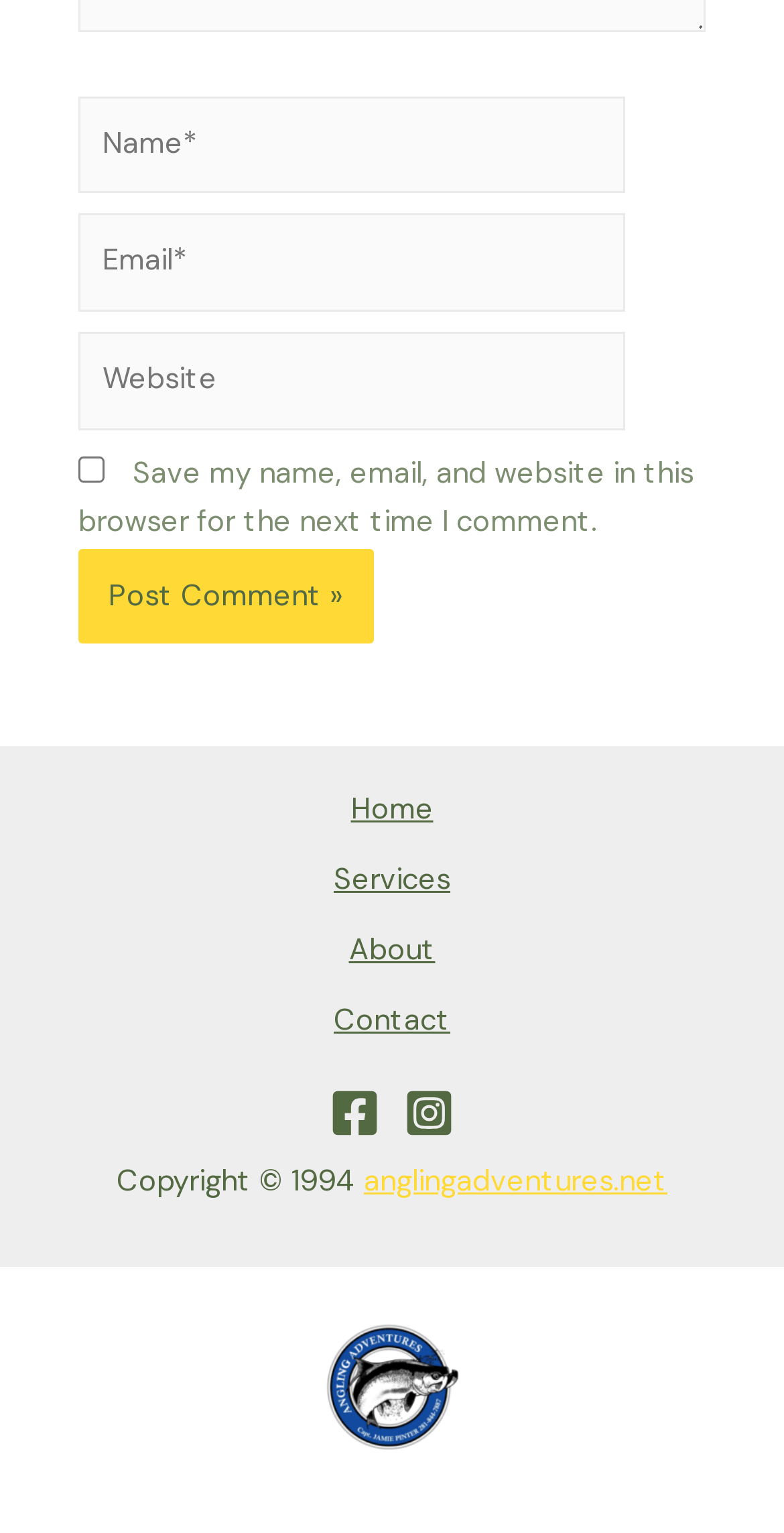Please locate the bounding box coordinates of the region I need to click to follow this instruction: "Input your email".

[0.1, 0.139, 0.797, 0.203]